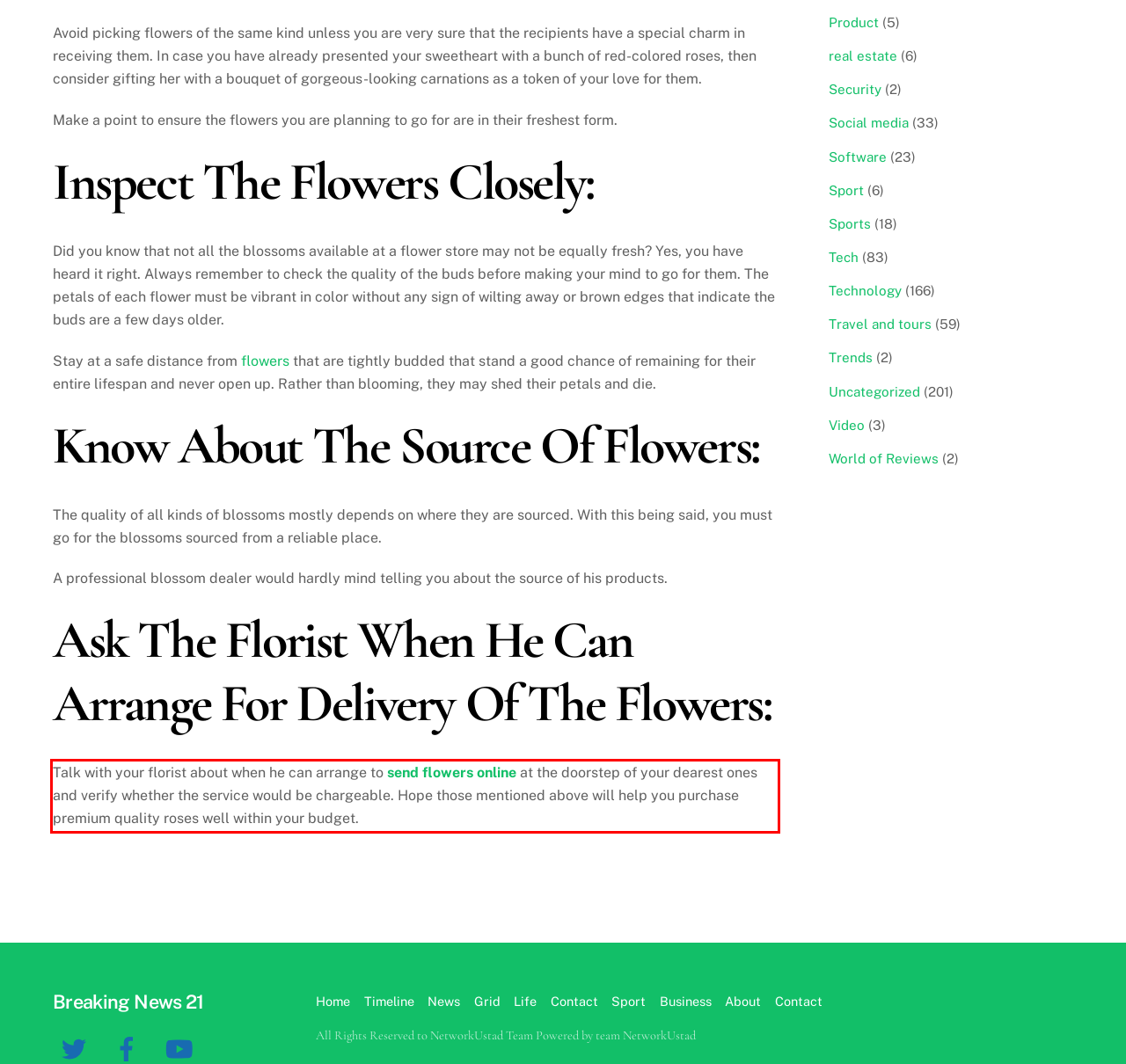Perform OCR on the text inside the red-bordered box in the provided screenshot and output the content.

Talk with your florist about when he can arrange to send flowers online at the doorstep of your dearest ones and verify whether the service would be chargeable. Hope those mentioned above will help you purchase premium quality roses well within your budget.